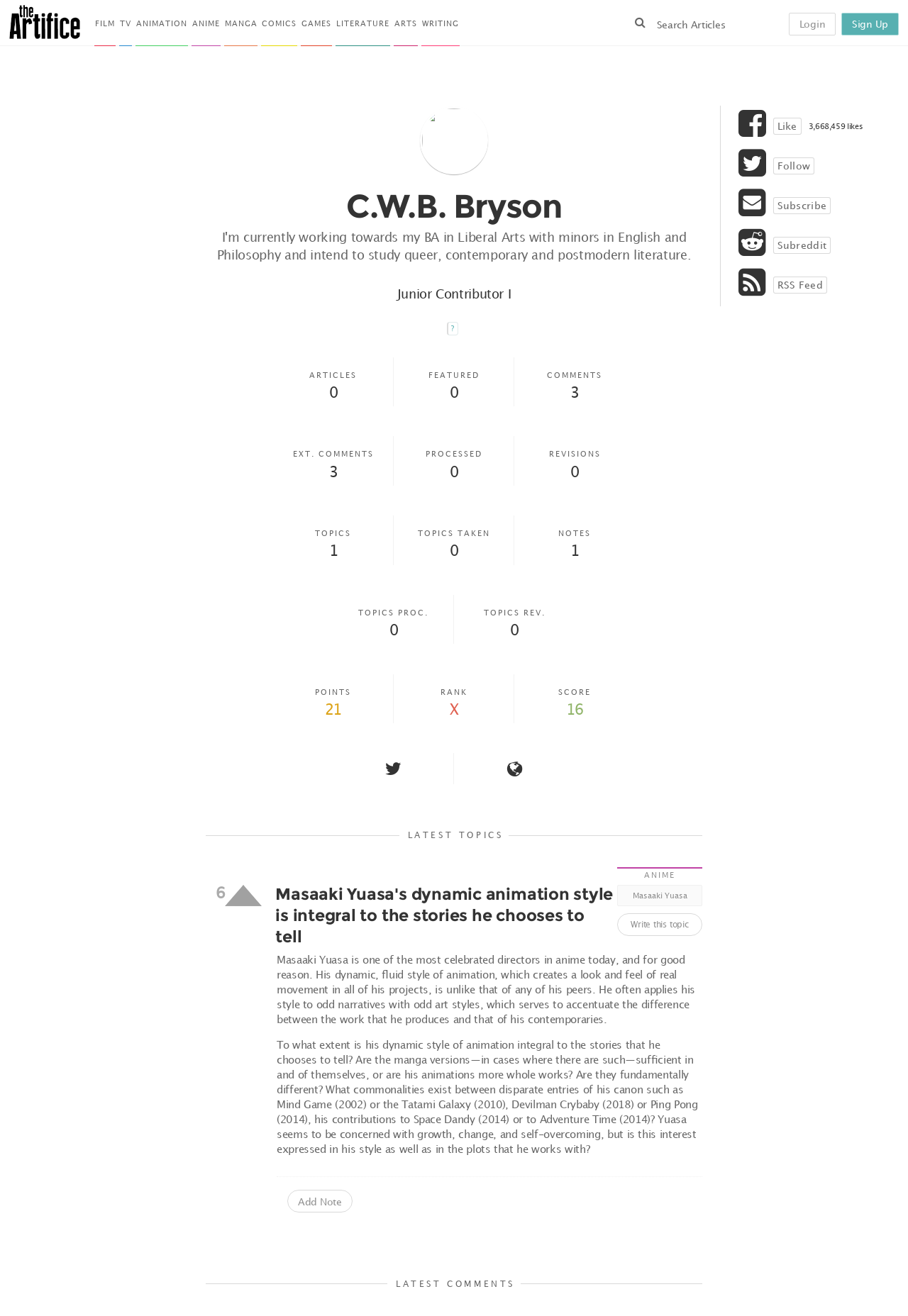Determine the bounding box coordinates of the element's region needed to click to follow the instruction: "Login to the website". Provide these coordinates as four float numbers between 0 and 1, formatted as [left, top, right, bottom].

[0.869, 0.01, 0.921, 0.027]